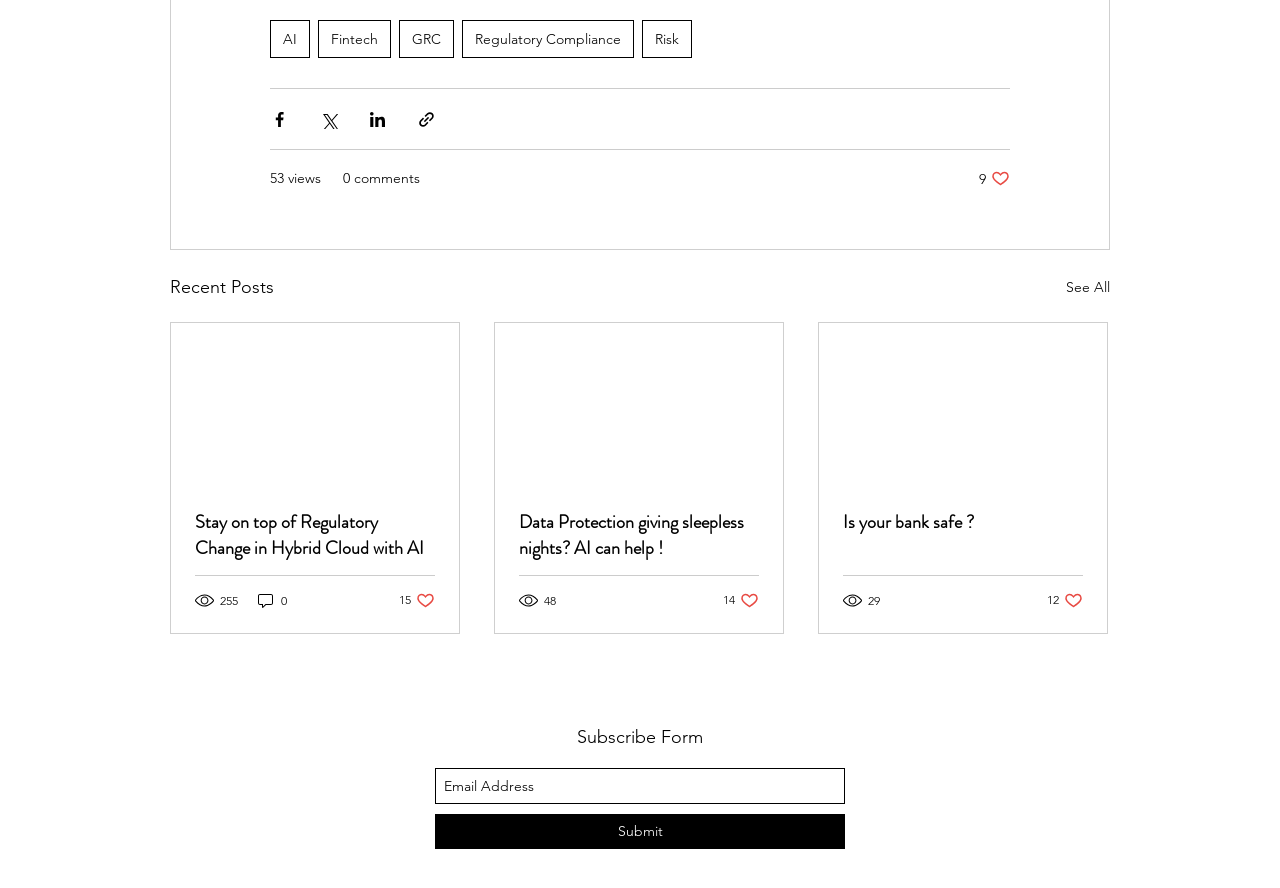Identify the bounding box coordinates for the region to click in order to carry out this instruction: "View recent posts". Provide the coordinates using four float numbers between 0 and 1, formatted as [left, top, right, bottom].

[0.133, 0.307, 0.214, 0.34]